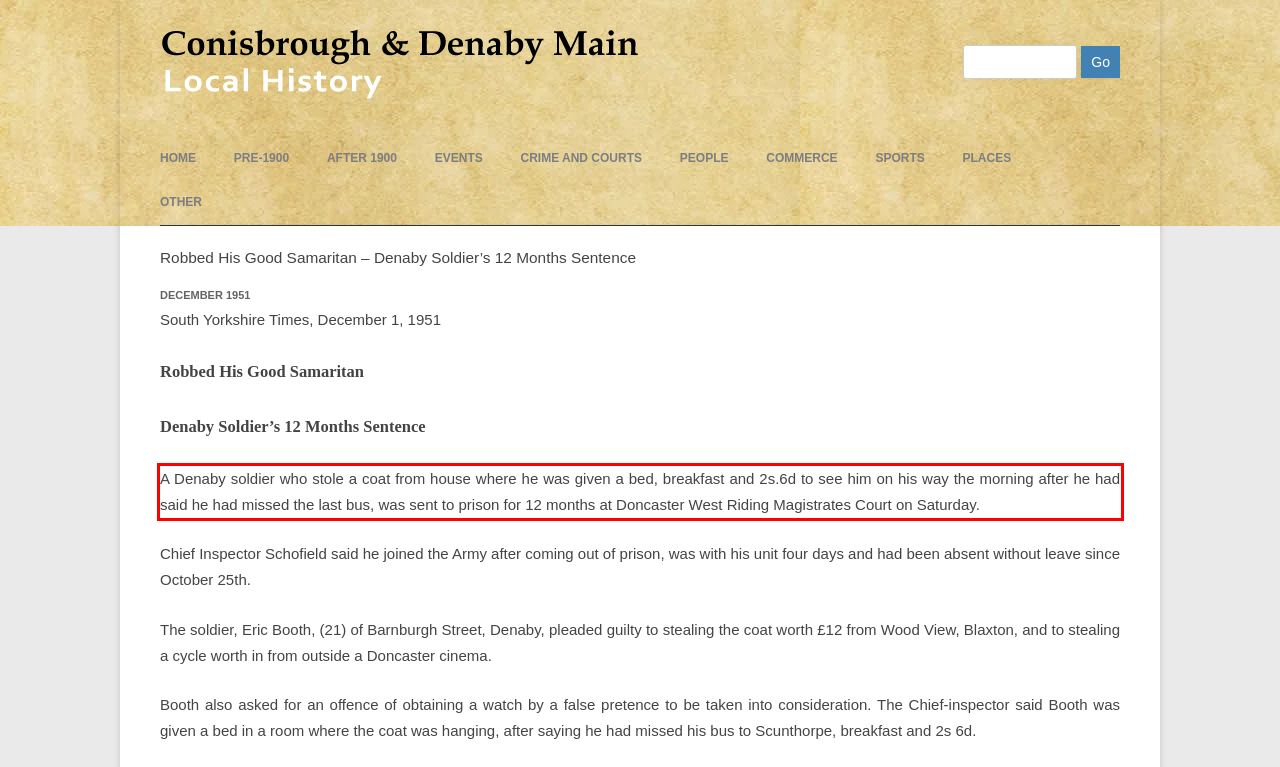Given a webpage screenshot, identify the text inside the red bounding box using OCR and extract it.

A Denaby soldier who stole a coat from house where he was given a bed, breakfast and 2s.6d to see him on his way the morning after he had said he had missed the last bus, was sent to prison for 12 months at Doncaster West Riding Magistrates Court on Saturday.